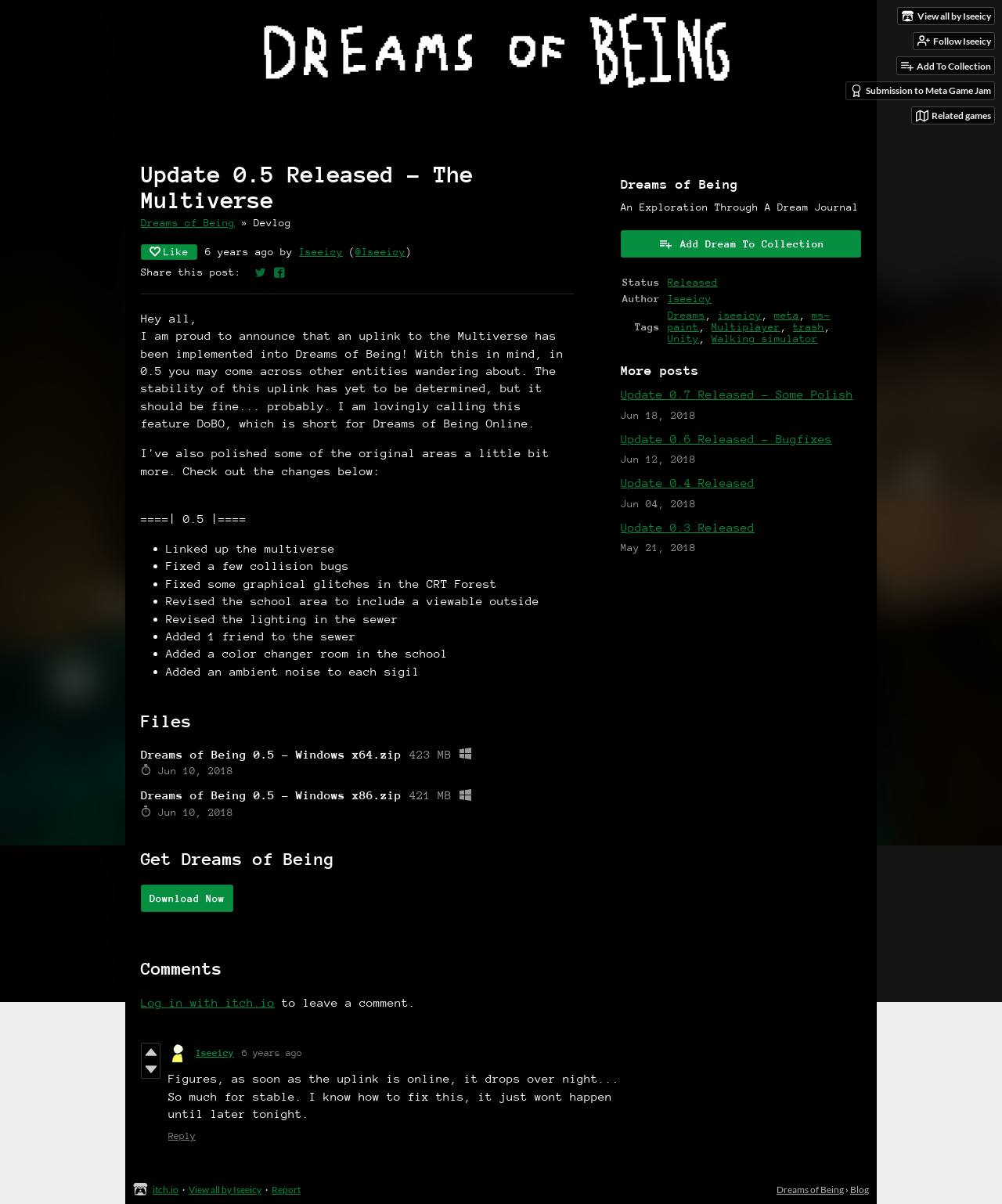Generate a comprehensive description of the contents of the webpage.

The webpage appears to be a blog post or update page for a game called "Dreams of Being" by Iseeicy. At the top of the page, there are several links and images, including a profile picture of the author, Iseeicy, and links to view all of their content, follow them, and add their game to a collection.

Below these links, there is a large heading that reads "Update 0.5 Released - The Multiverse" followed by a link to "Dreams of Being" and a brief description of the game. To the right of this heading, there is a small image with the text "Dreams of Being" written on it.

The main content of the page is a blog post announcing the release of update 0.5, which includes a new feature called "DoBO" (Dreams of Being Online) that allows players to interact with other entities in the game. The post also lists several bug fixes and new features added to the game.

Below the blog post, there is a section with a heading "Files" that lists two downloadable files for the game, one for Windows x64 and one for Windows x86, along with their file sizes and upload dates.

Further down the page, there is a section with a heading "Get Dreams of Being" that includes a link to download the game. Below this, there is a brief description of the game and a link to add it to a collection.

On the right side of the page, there is a table with information about the game, including its status, author, and tags. The tags include "Dreams", "iseeicy", "meta", "ms-paint", "Multiplayer", "trash", "Unity", and "Walking simulator".